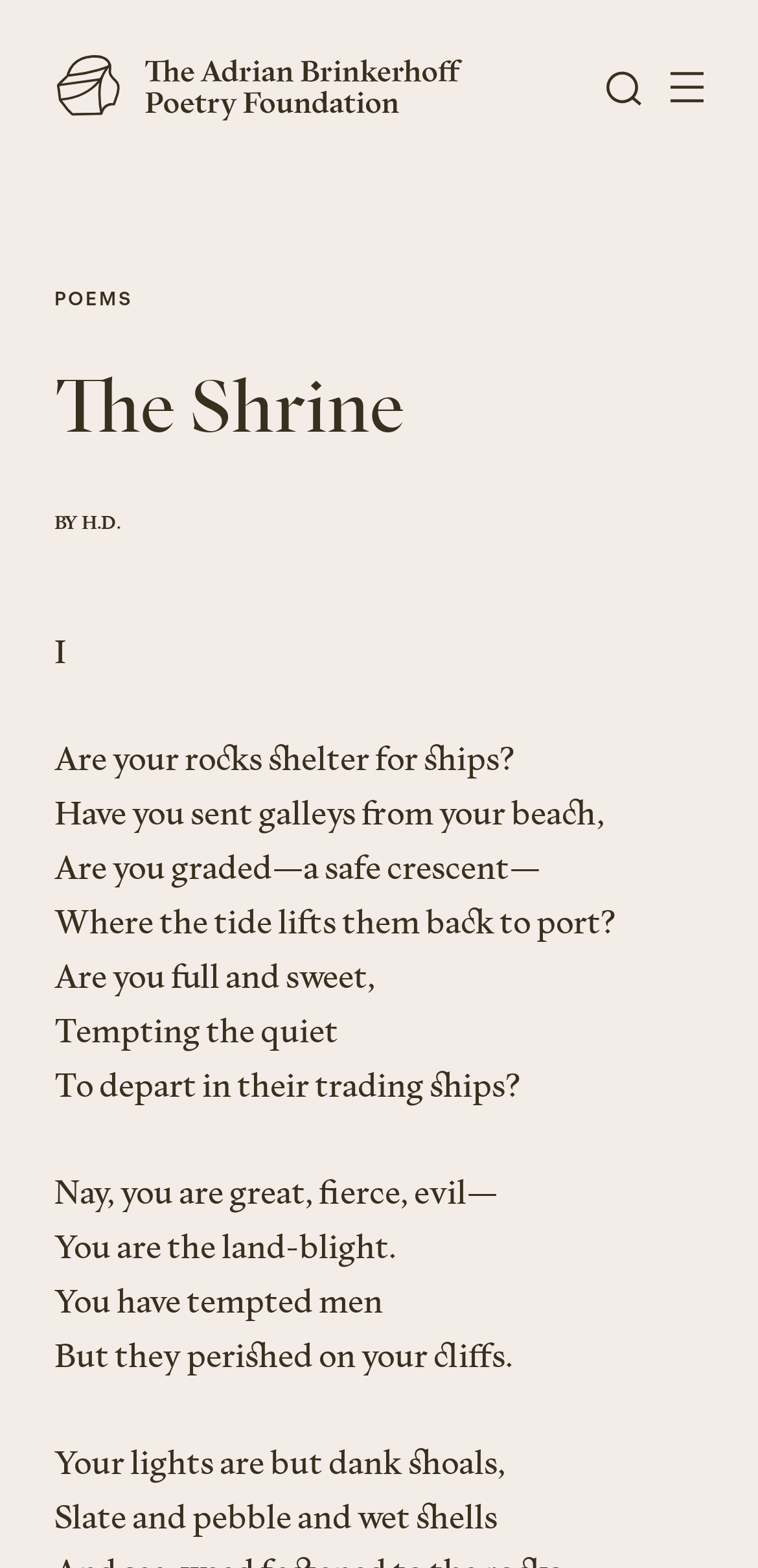Provide a one-word or brief phrase answer to the question:
Is the poem written in free verse?

Yes